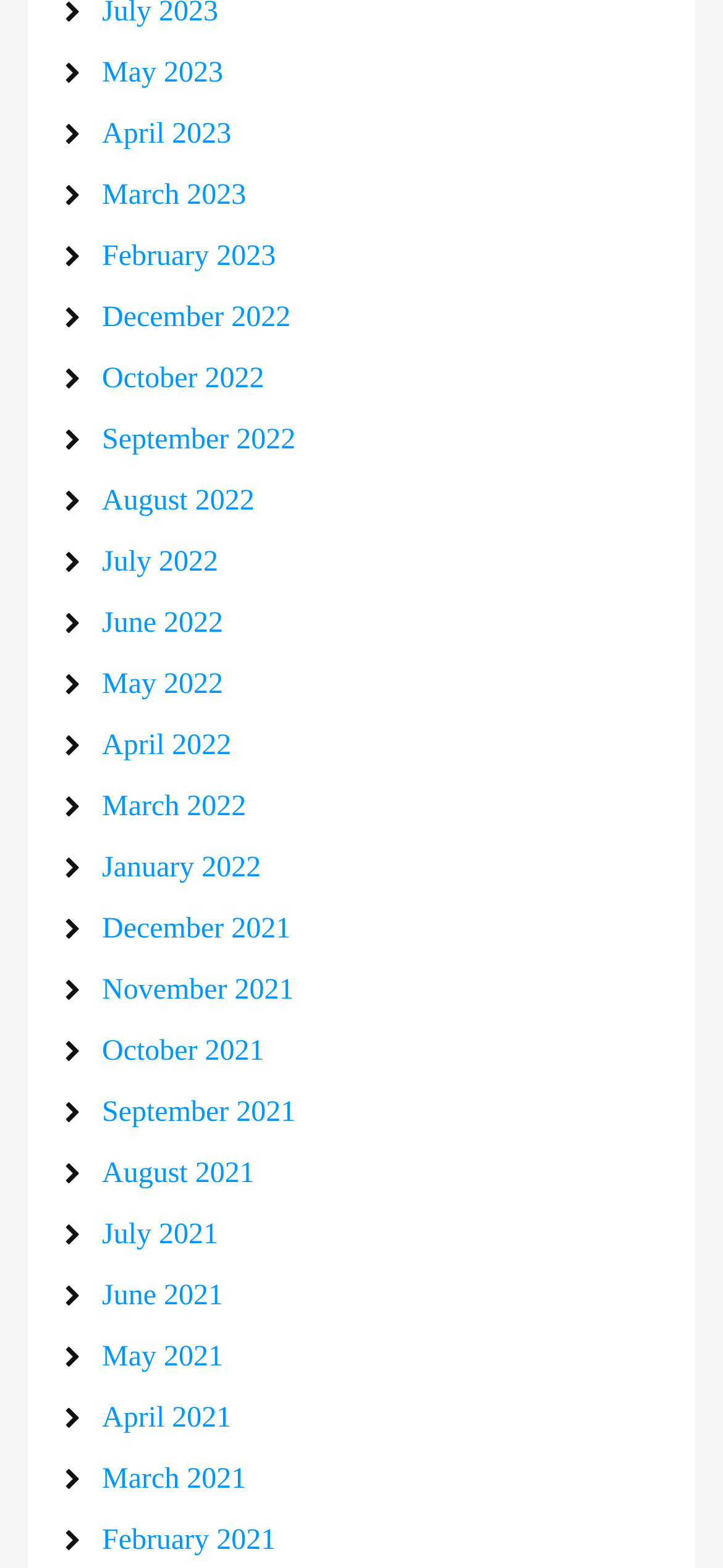How many months are listed in 2022?
Offer a detailed and exhaustive answer to the question.

I can count the number of links related to 2022 by looking at the list of links. There are 12 links, one for each month of the year 2022.